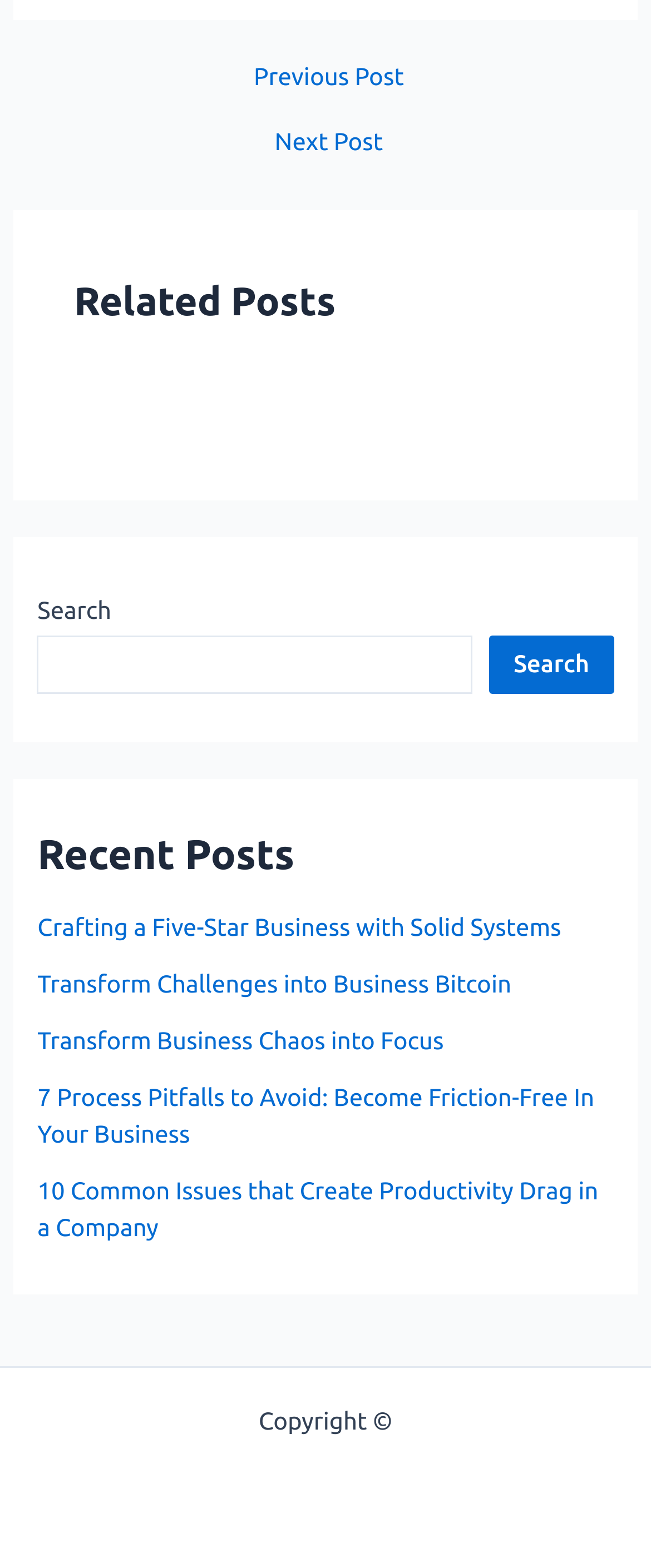What is the purpose of the 'Post navigation' section?
Using the image, give a concise answer in the form of a single word or short phrase.

To navigate between posts